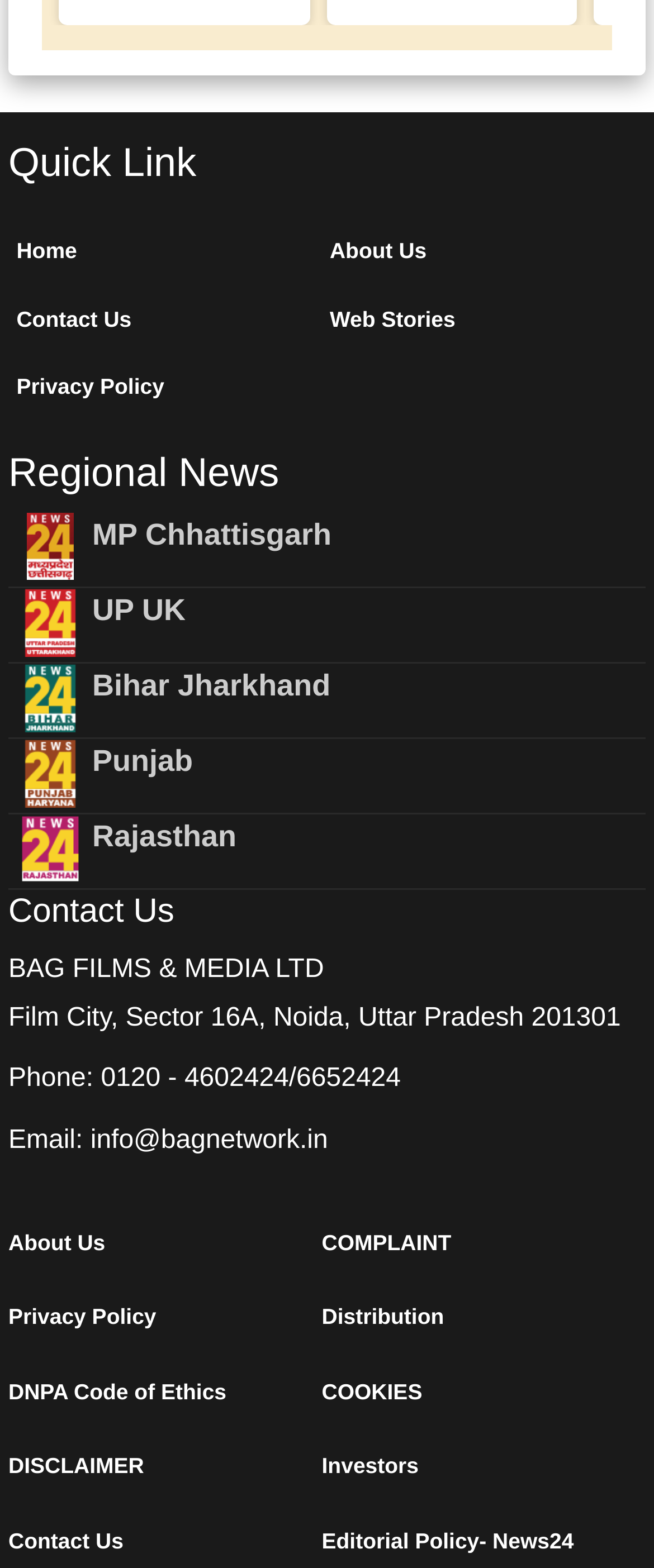Please identify the coordinates of the bounding box that should be clicked to fulfill this instruction: "Email to info@bagnetwork.in".

[0.138, 0.718, 0.501, 0.736]